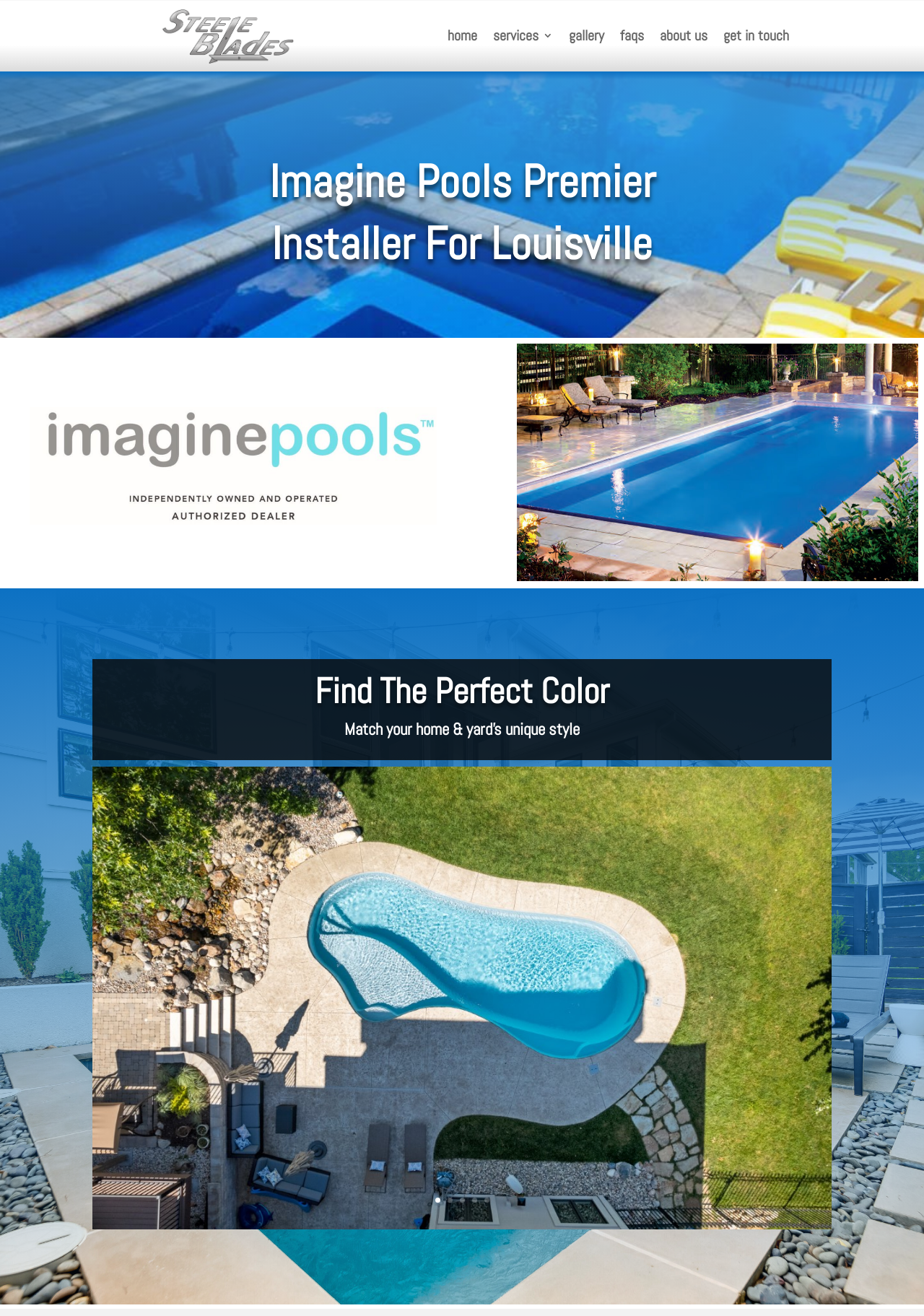Please answer the following question using a single word or phrase: 
What is the topic of the second heading?

Installer For Louisville